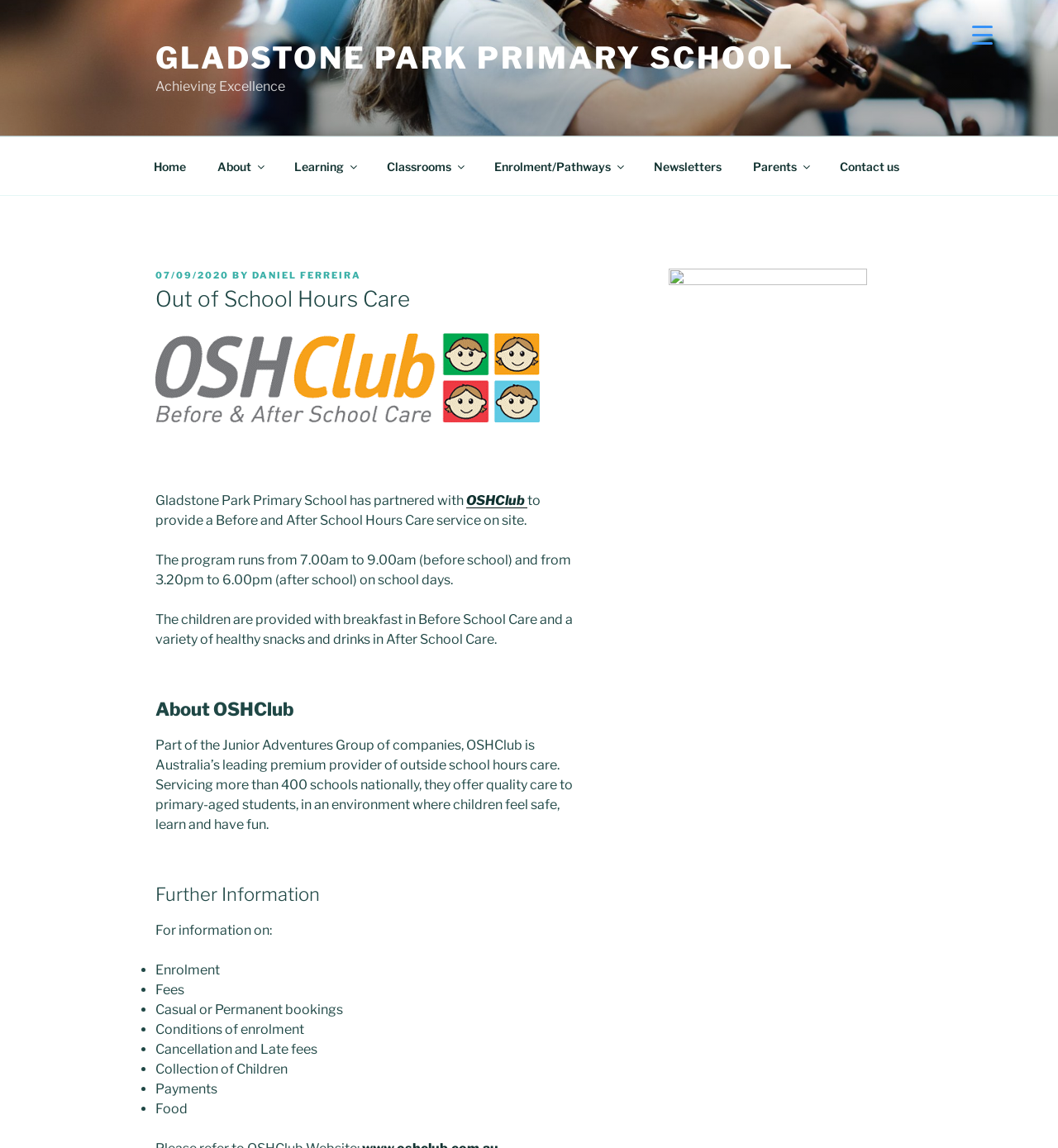Can you locate the main headline on this webpage and provide its text content?

Out of School Hours Care